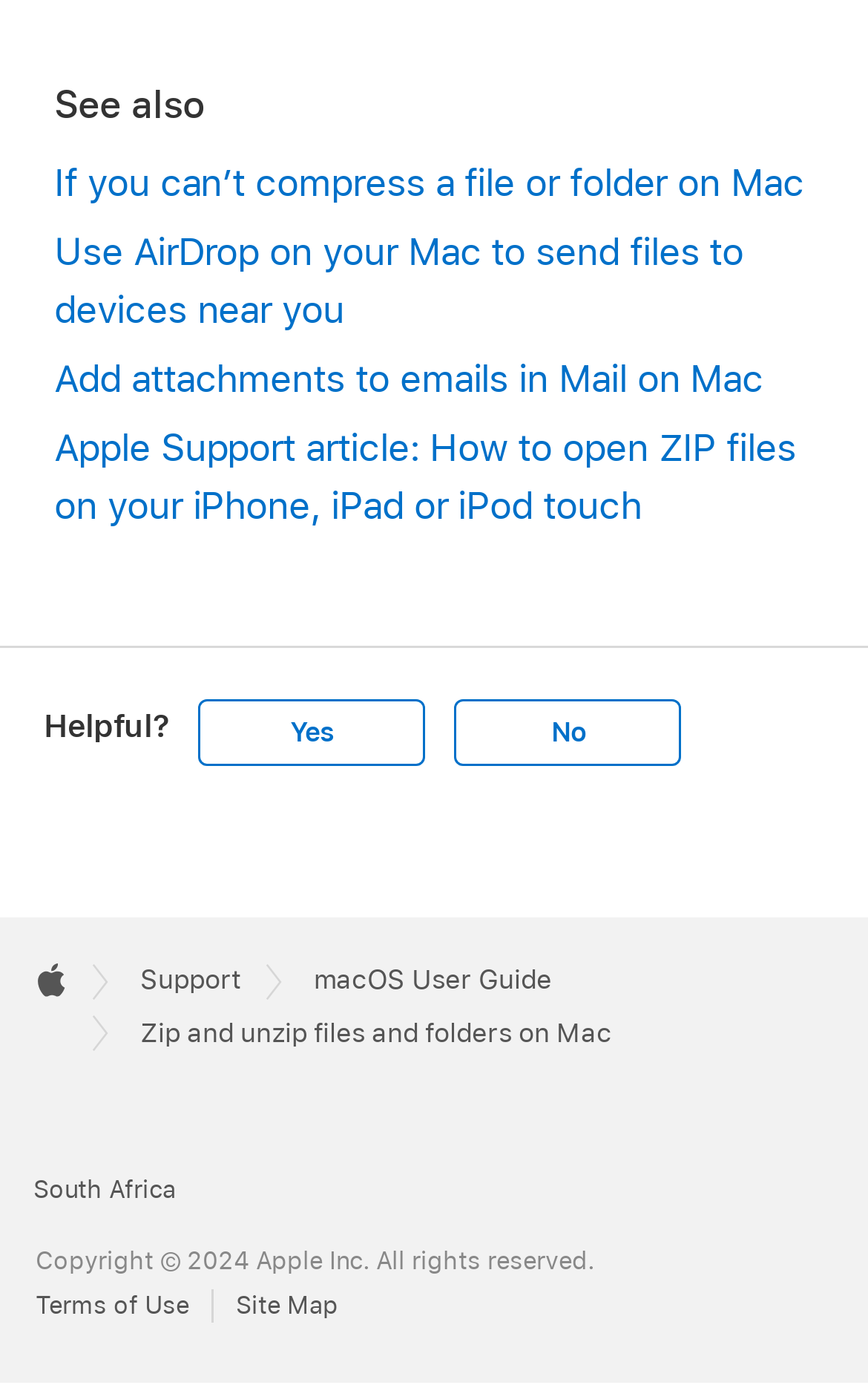Please specify the bounding box coordinates in the format (top-left x, top-left y, bottom-right x, bottom-right y), with all values as floating point numbers between 0 and 1. Identify the bounding box of the UI element described by: Support

[0.162, 0.696, 0.277, 0.719]